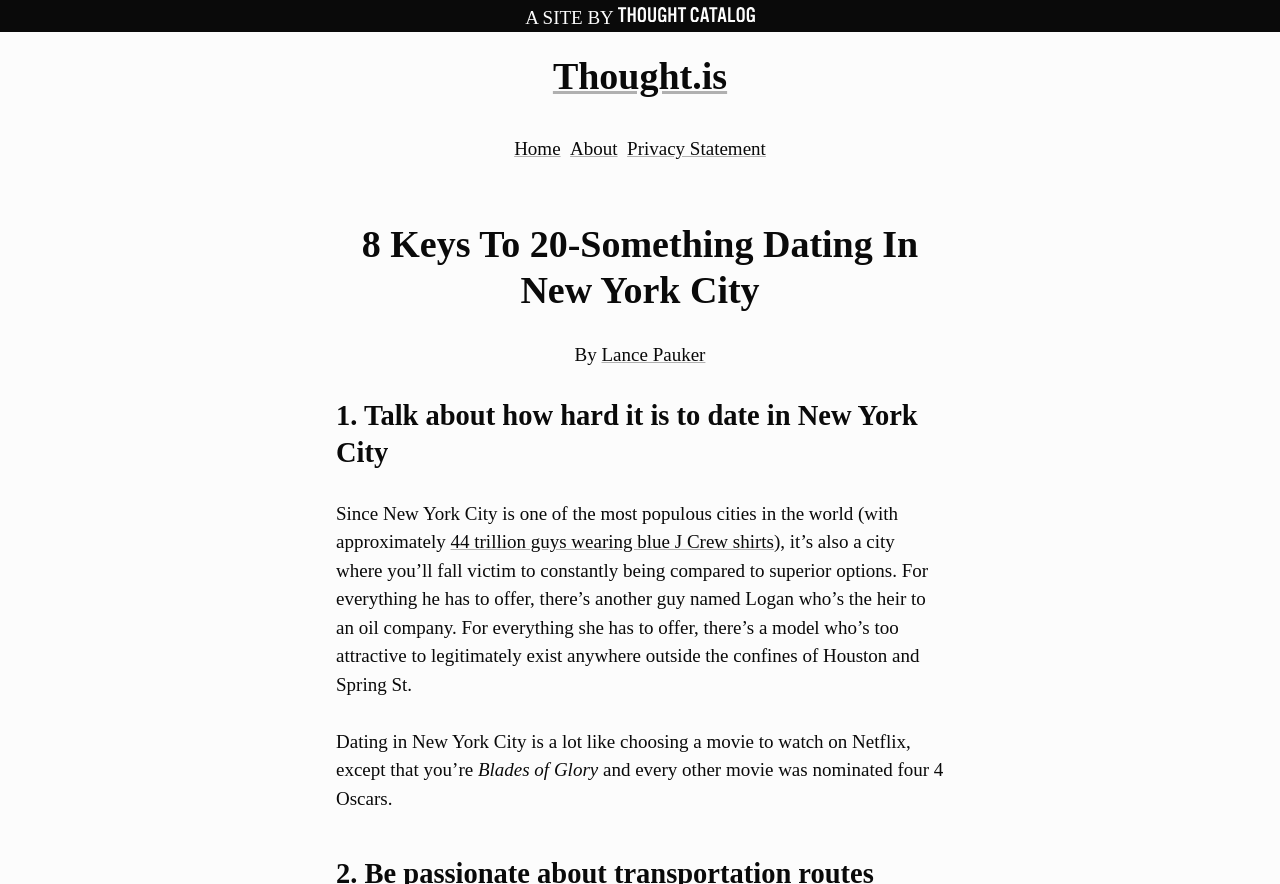Answer the question below using just one word or a short phrase: 
What is the website's name?

Thought.is